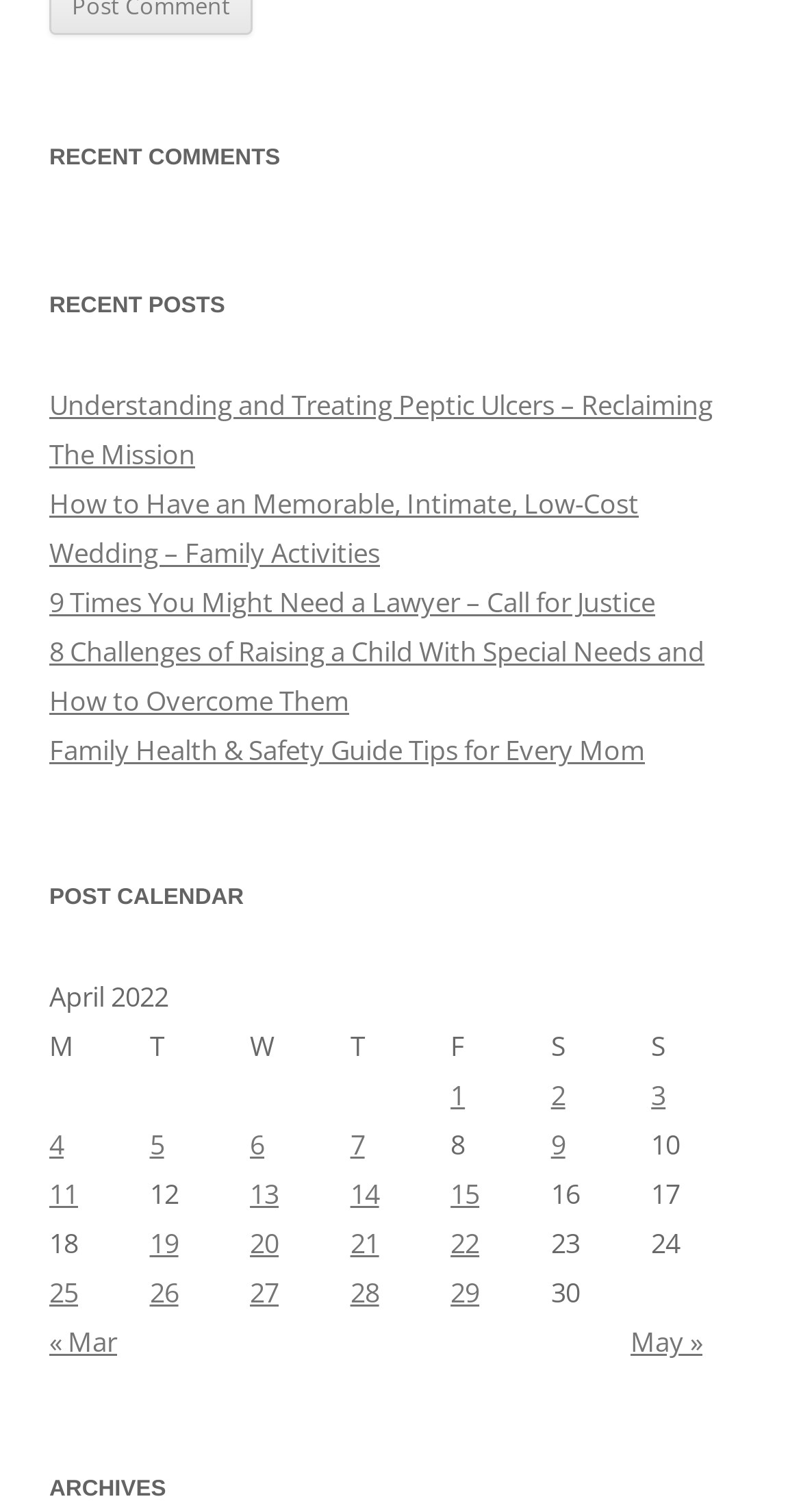Identify the bounding box coordinates of the clickable section necessary to follow the following instruction: "Read 'Understanding and Treating Peptic Ulcers'". The coordinates should be presented as four float numbers from 0 to 1, i.e., [left, top, right, bottom].

[0.062, 0.256, 0.89, 0.313]